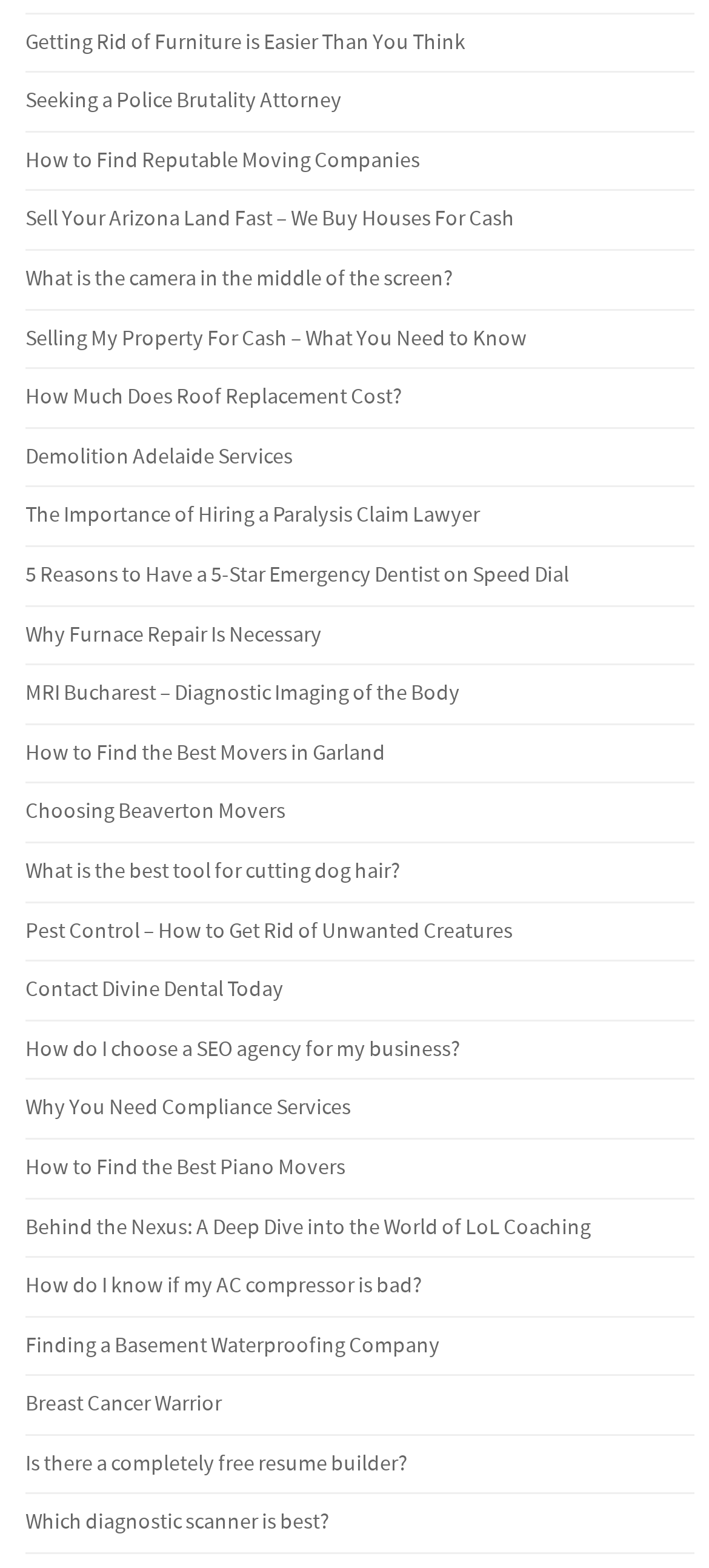Identify the bounding box coordinates of the element to click to follow this instruction: 'Read about getting rid of furniture'. Ensure the coordinates are four float values between 0 and 1, provided as [left, top, right, bottom].

[0.036, 0.018, 0.656, 0.036]